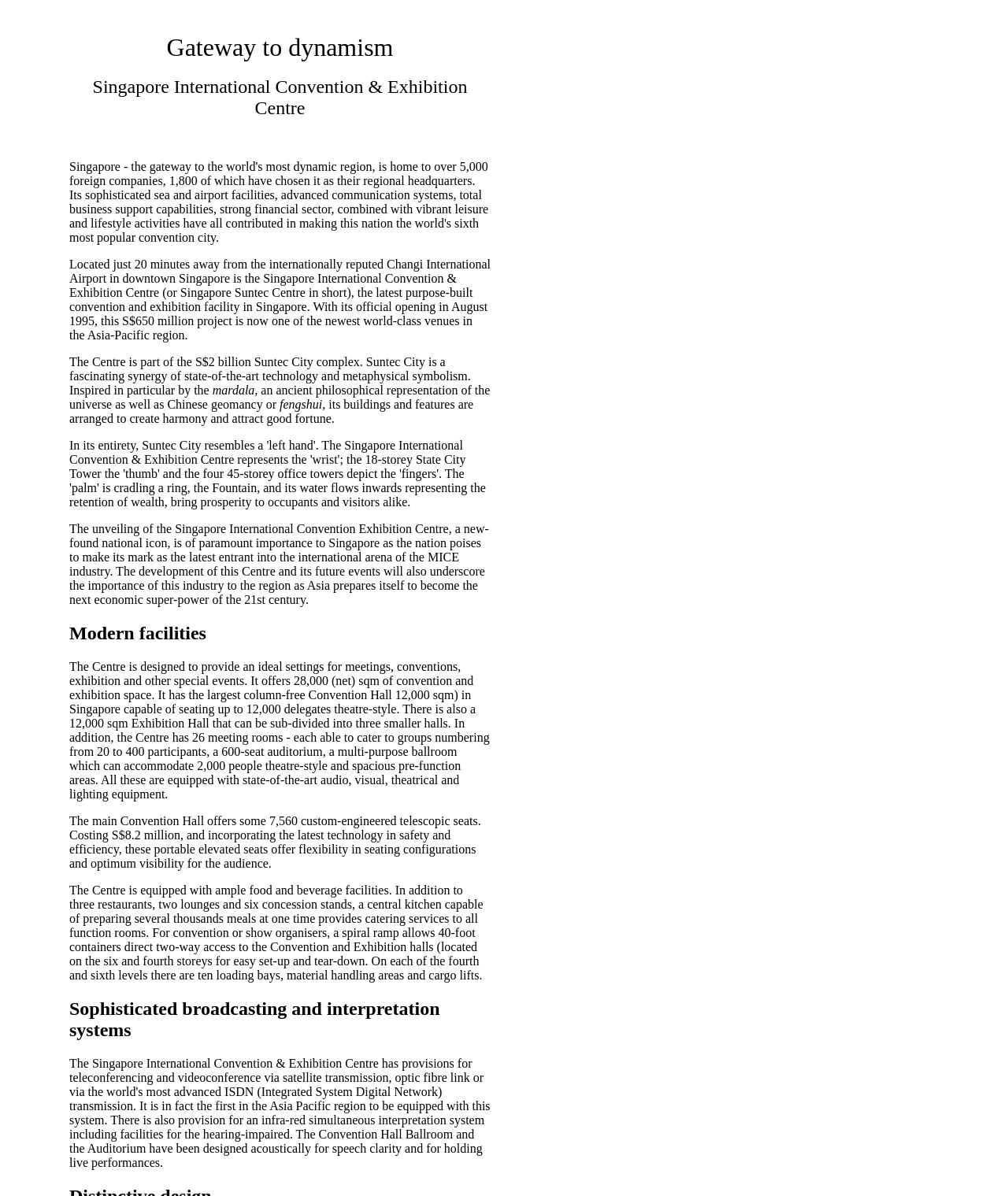Provide an in-depth description of the elements and layout of the webpage.

The webpage is about the Singapore International Convention & Exhibition Centre. At the top, there is a heading "Gateway to dynamism" followed by the centre's name "Singapore International Convention & Exhibition Centre". Below this, there is a brief description of the centre, mentioning its location, opening date, and its purpose-built convention and exhibition facility.

Further down, there is a detailed description of the centre, including its part in the Suntec City complex, which is a synergy of technology and metaphysical symbolism. The text explains the concept of "mardala" and "fengshui" in relation to the complex's design.

The webpage then highlights the importance of the centre to Singapore's entry into the international MICE industry and its potential impact on the region's economy.

Under the heading "Modern facilities", the webpage describes the centre's amenities, including its convention and exhibition space, meeting rooms, auditorium, ballroom, and pre-function areas. All of these are equipped with state-of-the-art audio, visual, theatrical, and lighting equipment.

Additionally, the webpage provides details about the main Convention Hall, including its custom-engineered telescopic seats, and the centre's food and beverage facilities, which include restaurants, lounges, concession stands, and a central kitchen.

Finally, the webpage mentions the centre's sophisticated broadcasting and interpretation systems, although it does not provide further details.